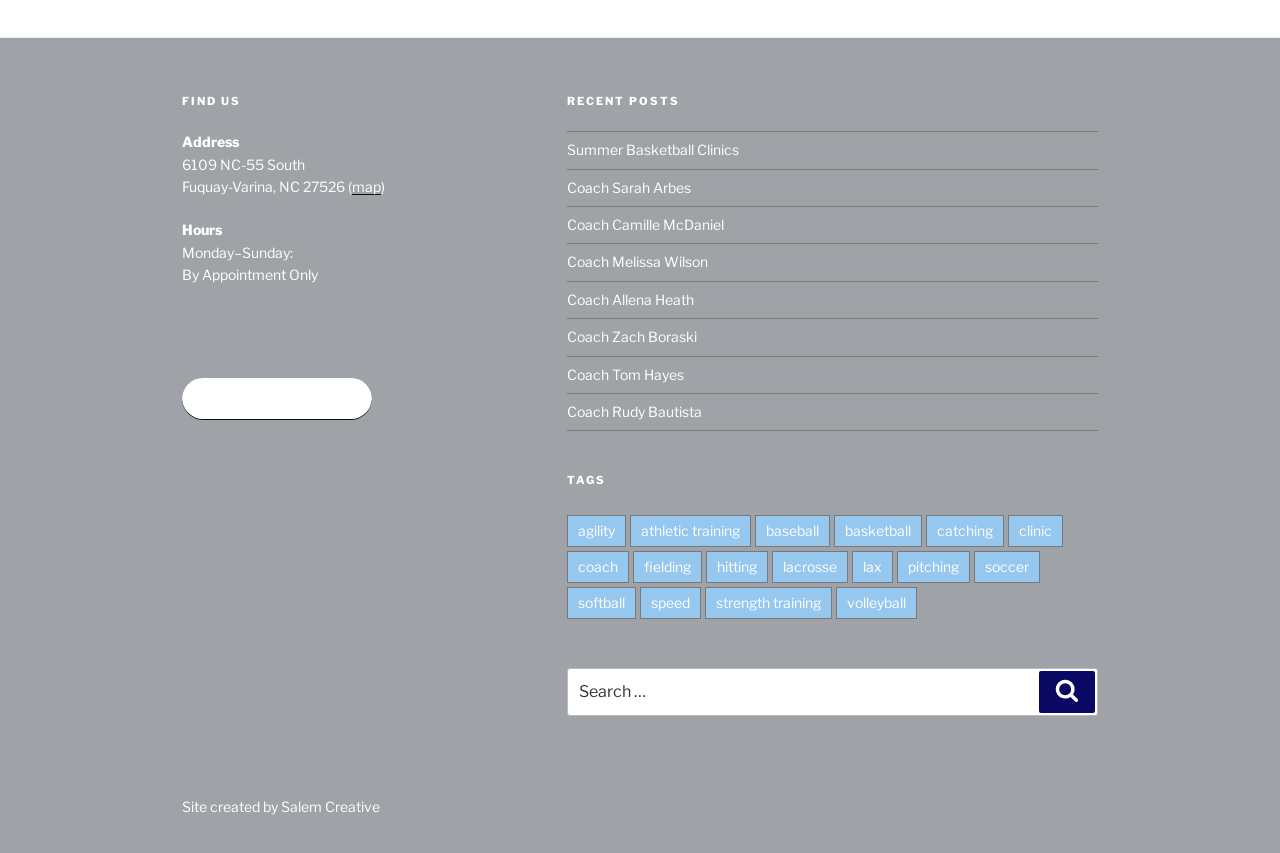Give a one-word or one-phrase response to the question:
What type of posts are listed under 'RECENT POSTS'?

Coach profiles and clinics